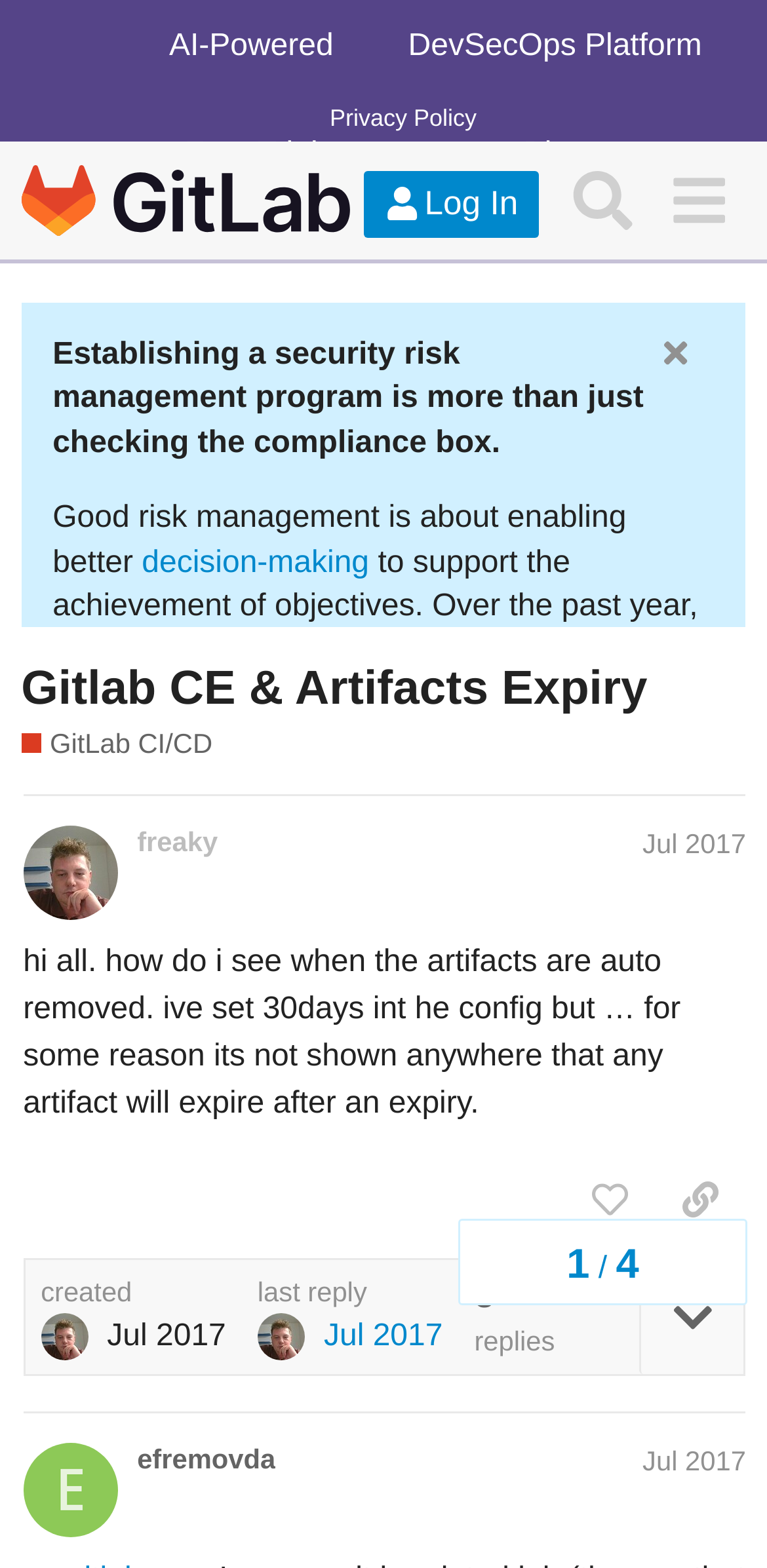Mark the bounding box of the element that matches the following description: "last reply Jul 2017".

[0.336, 0.814, 0.577, 0.867]